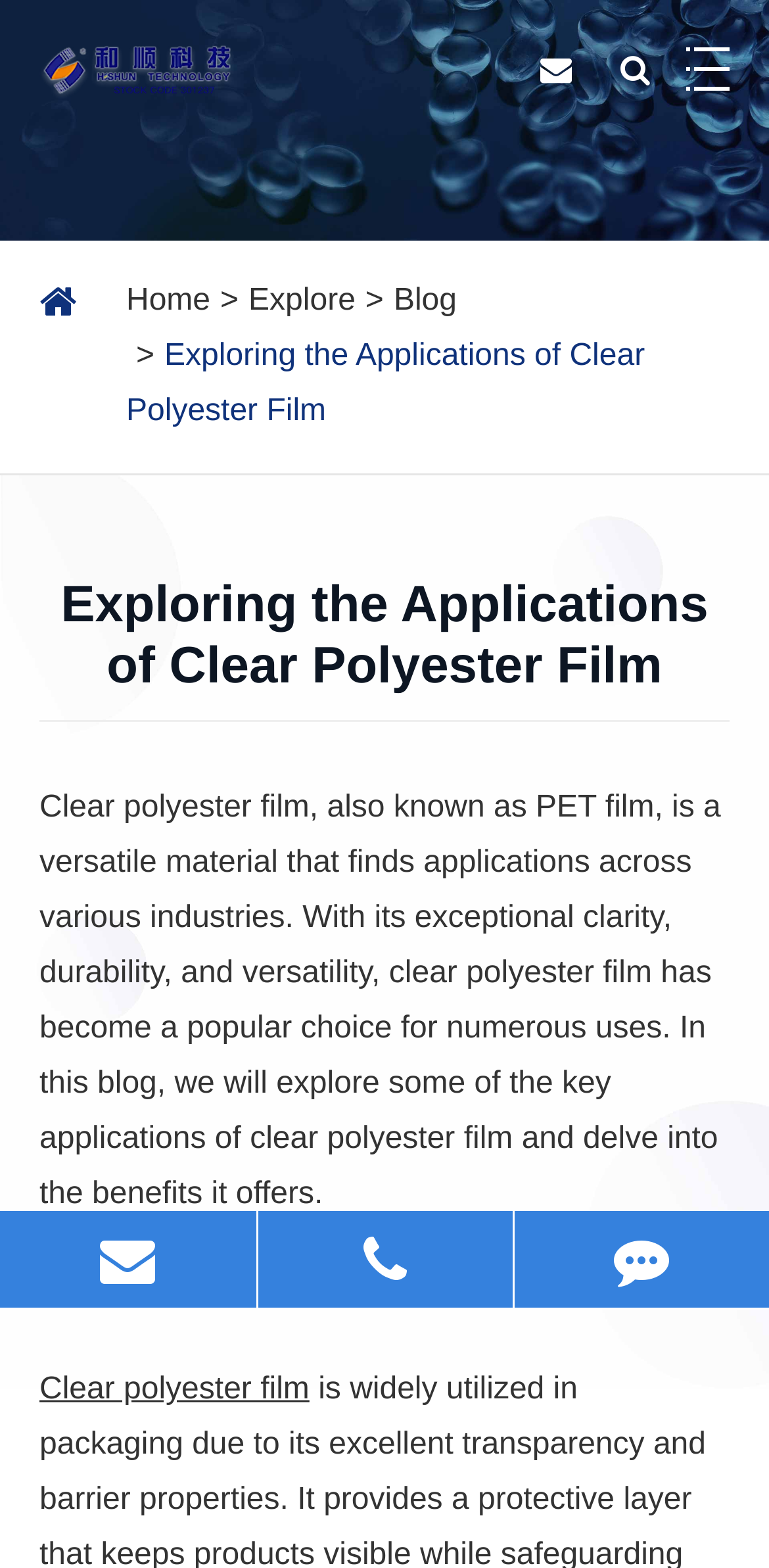Please determine the bounding box coordinates of the section I need to click to accomplish this instruction: "explore the website".

[0.323, 0.181, 0.462, 0.202]